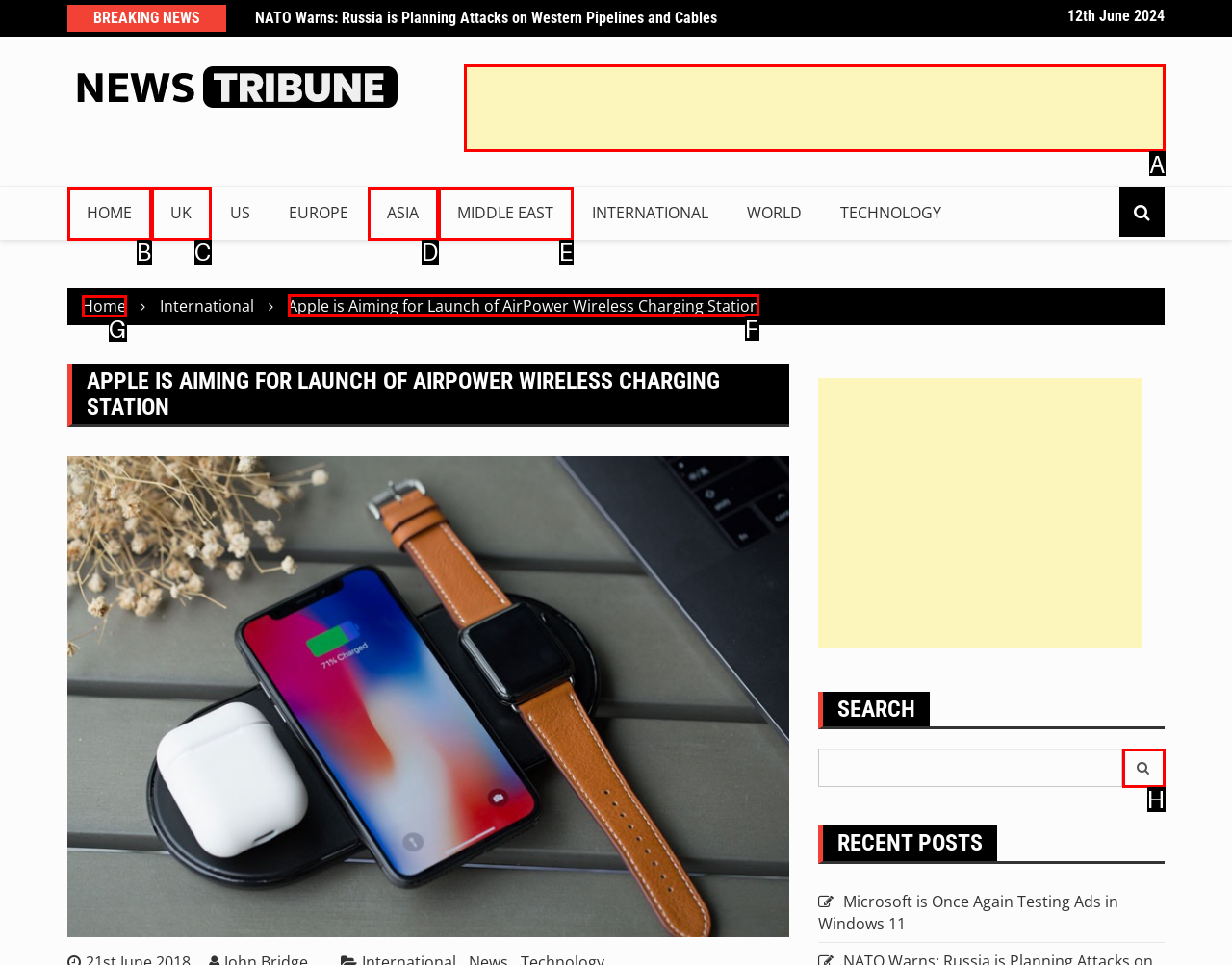Which UI element's letter should be clicked to achieve the task: Click on the 'Home' link
Provide the letter of the correct choice directly.

None